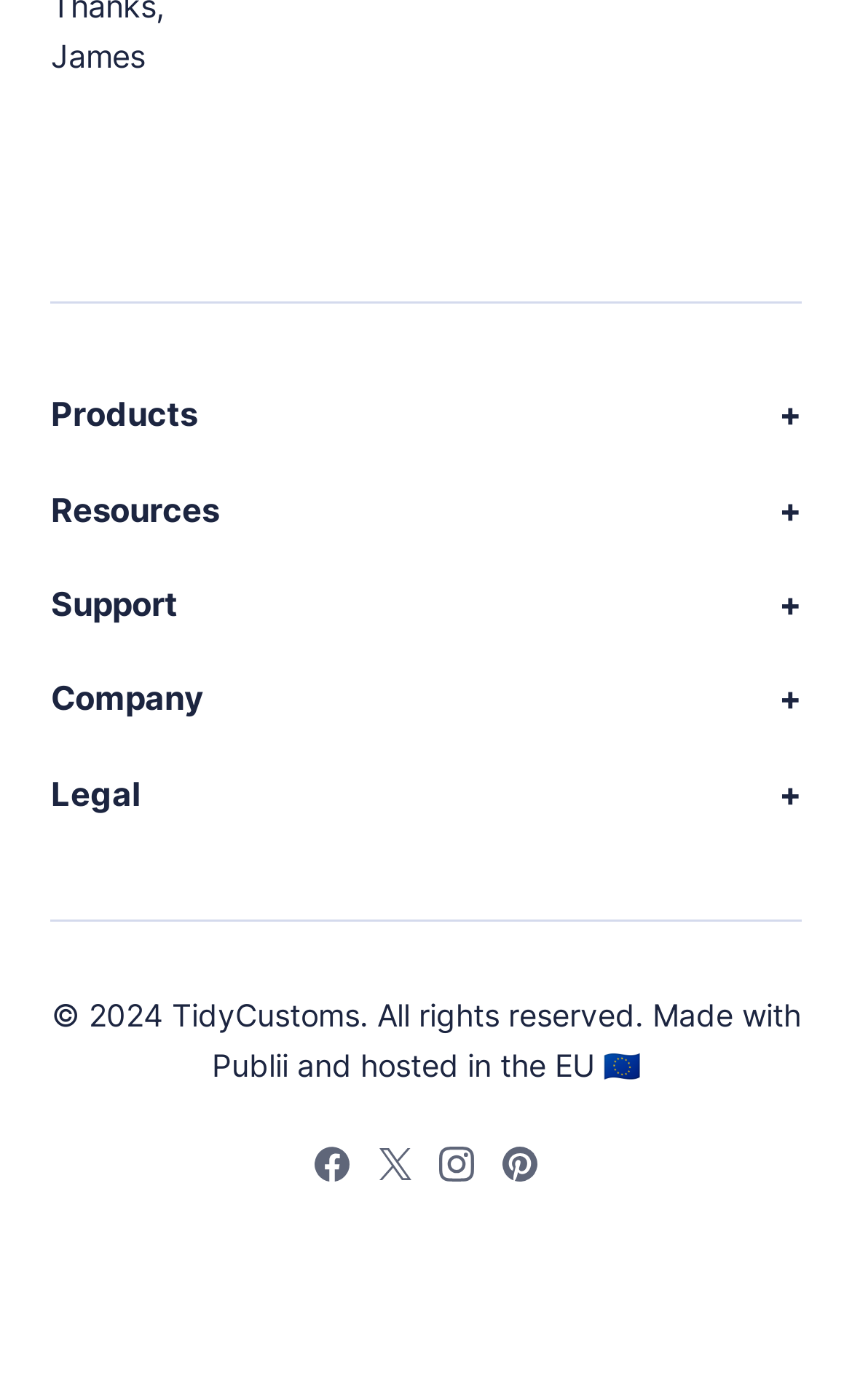Please determine the bounding box of the UI element that matches this description: License. The coordinates should be given as (top-left x, top-left y, bottom-right x, bottom-right y), with all values between 0 and 1.

[0.06, 0.714, 0.201, 0.744]